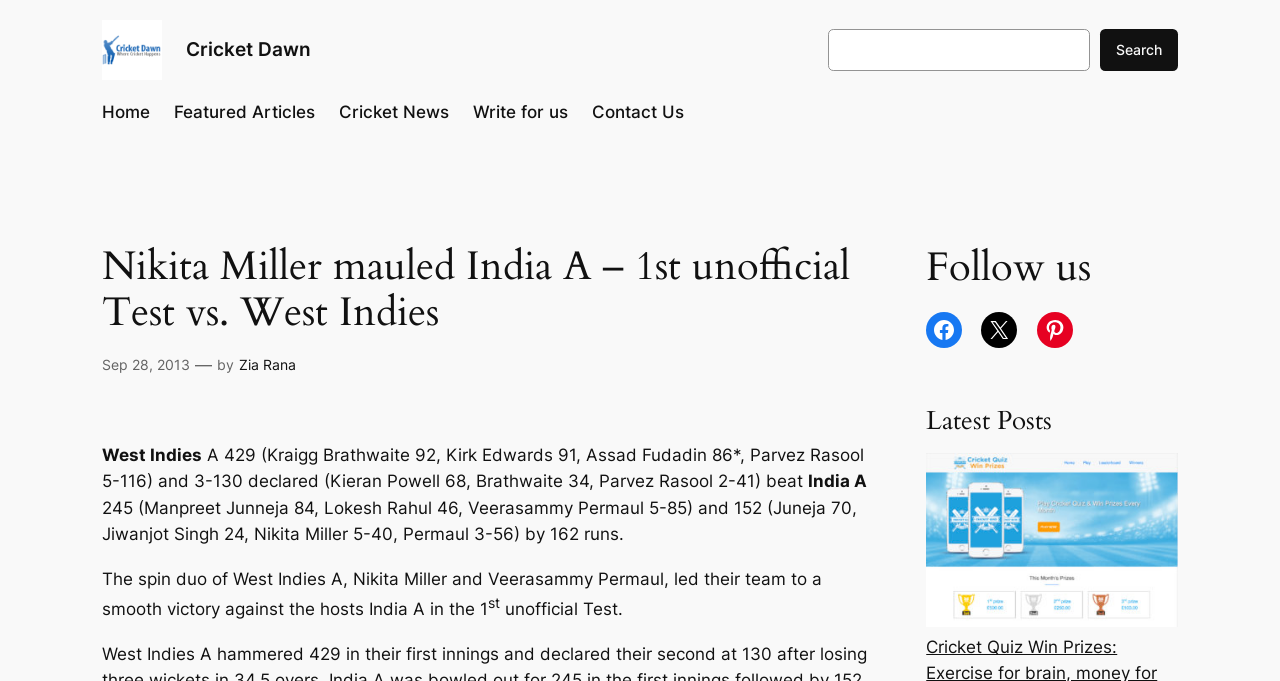Can you identify the bounding box coordinates of the clickable region needed to carry out this instruction: 'Follow Cricket Dawn on Facebook'? The coordinates should be four float numbers within the range of 0 to 1, stated as [left, top, right, bottom].

[0.724, 0.458, 0.752, 0.51]